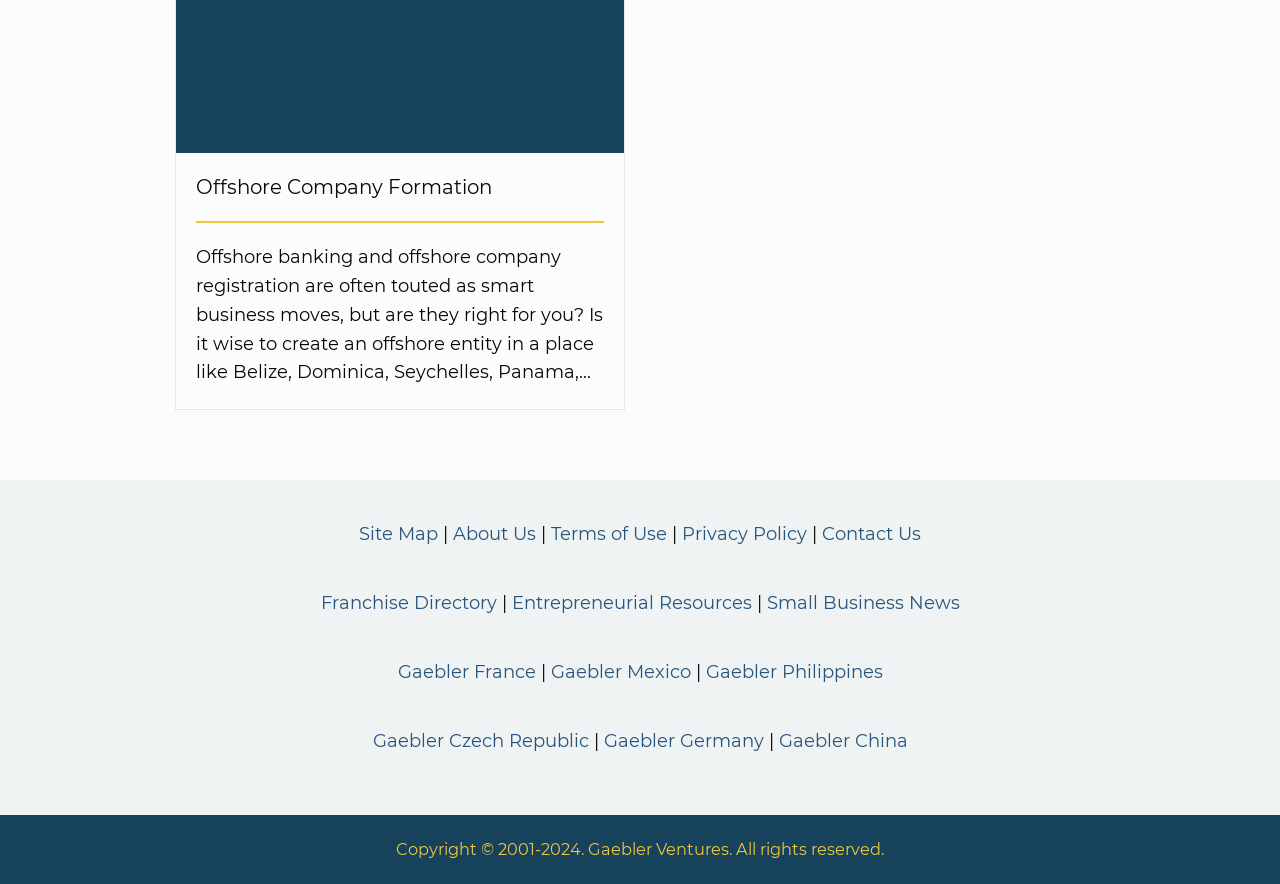Locate the UI element described by Gaebler China in the provided webpage screenshot. Return the bounding box coordinates in the format (top-left x, top-left y, bottom-right x, bottom-right y), ensuring all values are between 0 and 1.

[0.608, 0.825, 0.709, 0.85]